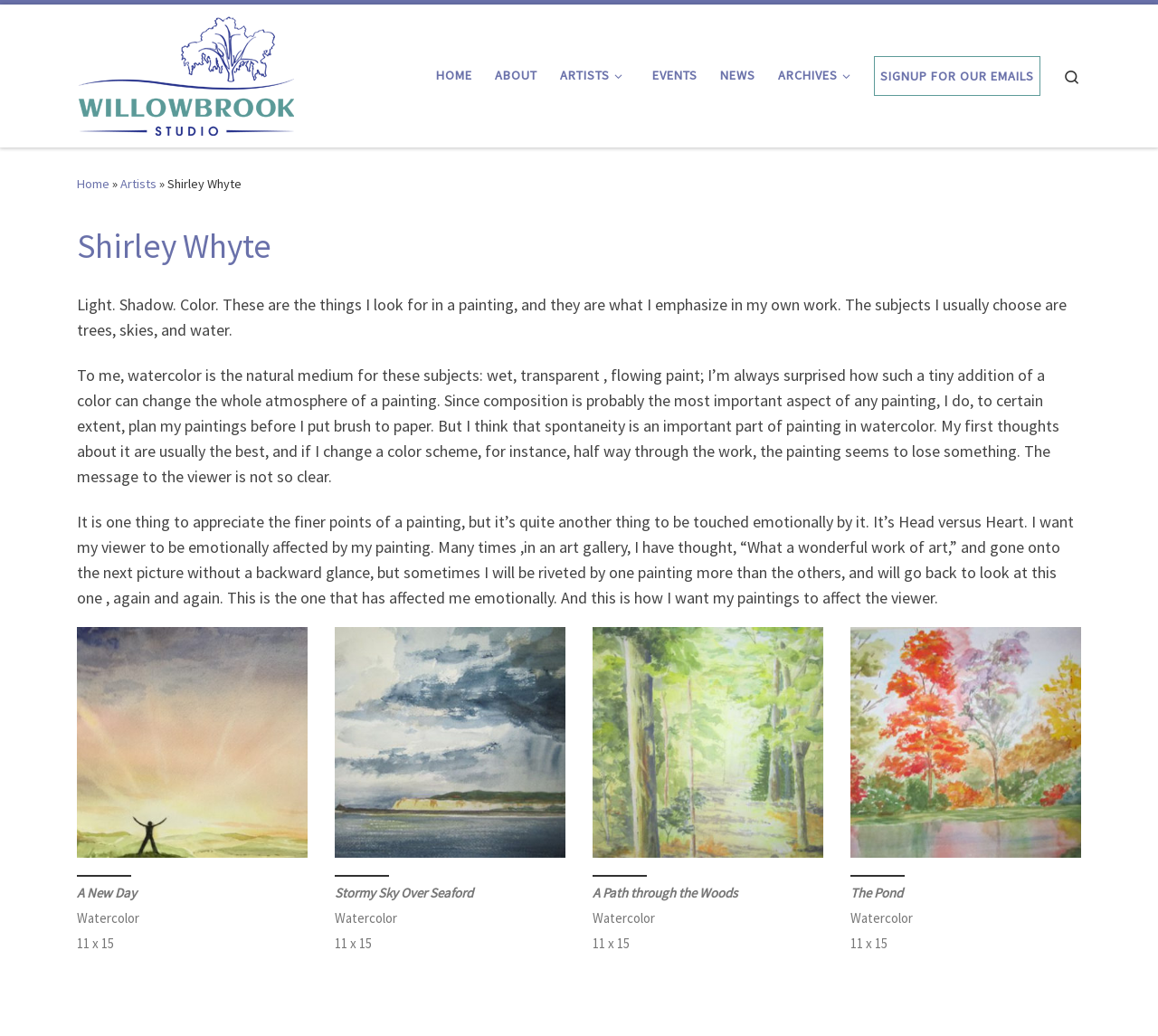What is the artist's name?
Please respond to the question with a detailed and thorough explanation.

The artist's name is mentioned in the header of the webpage and also in the article section, where it says 'Shirley Whyte'.